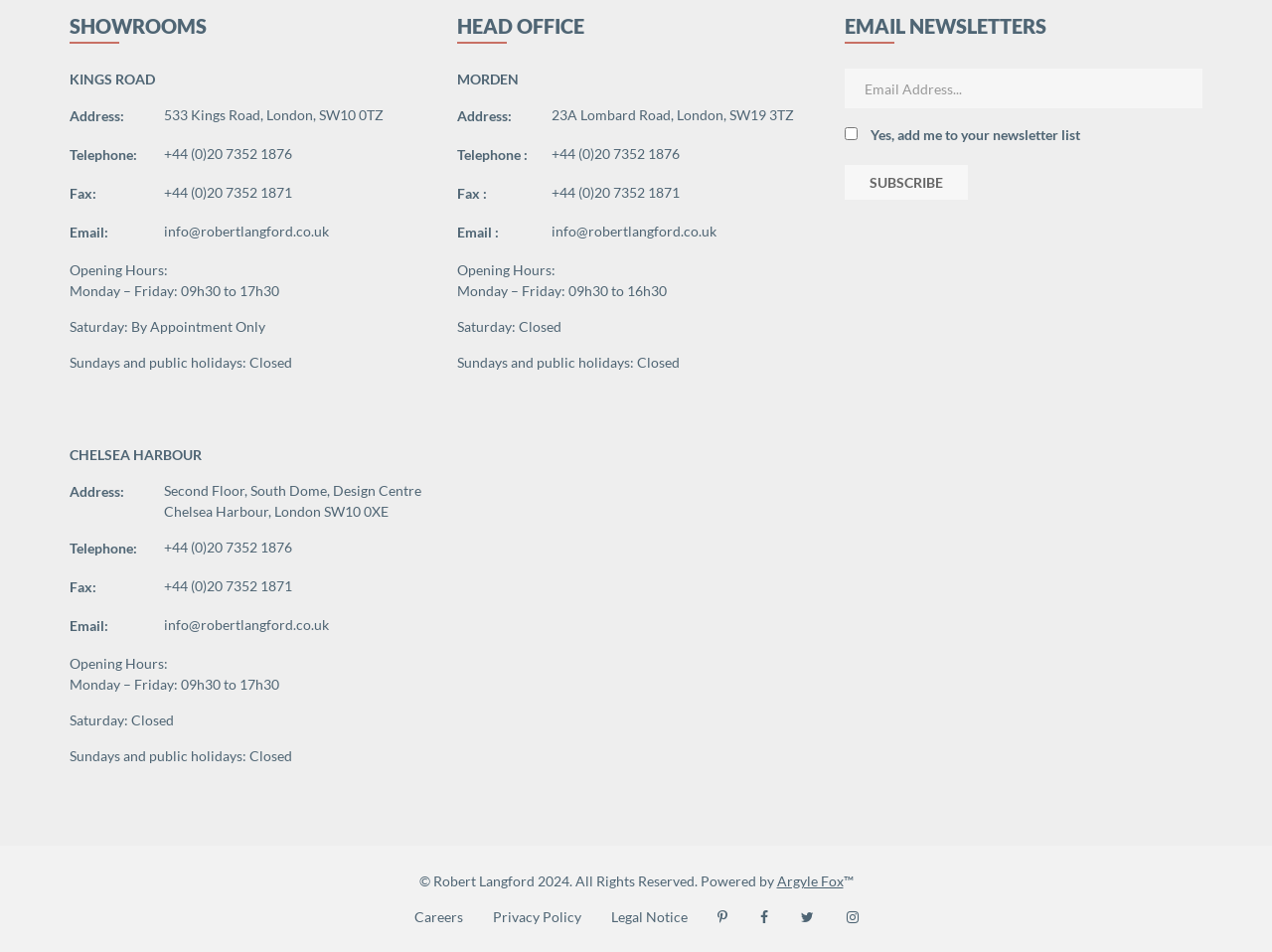Who is the copyright holder of the webpage?
Refer to the screenshot and respond with a concise word or phrase.

Robert Langford